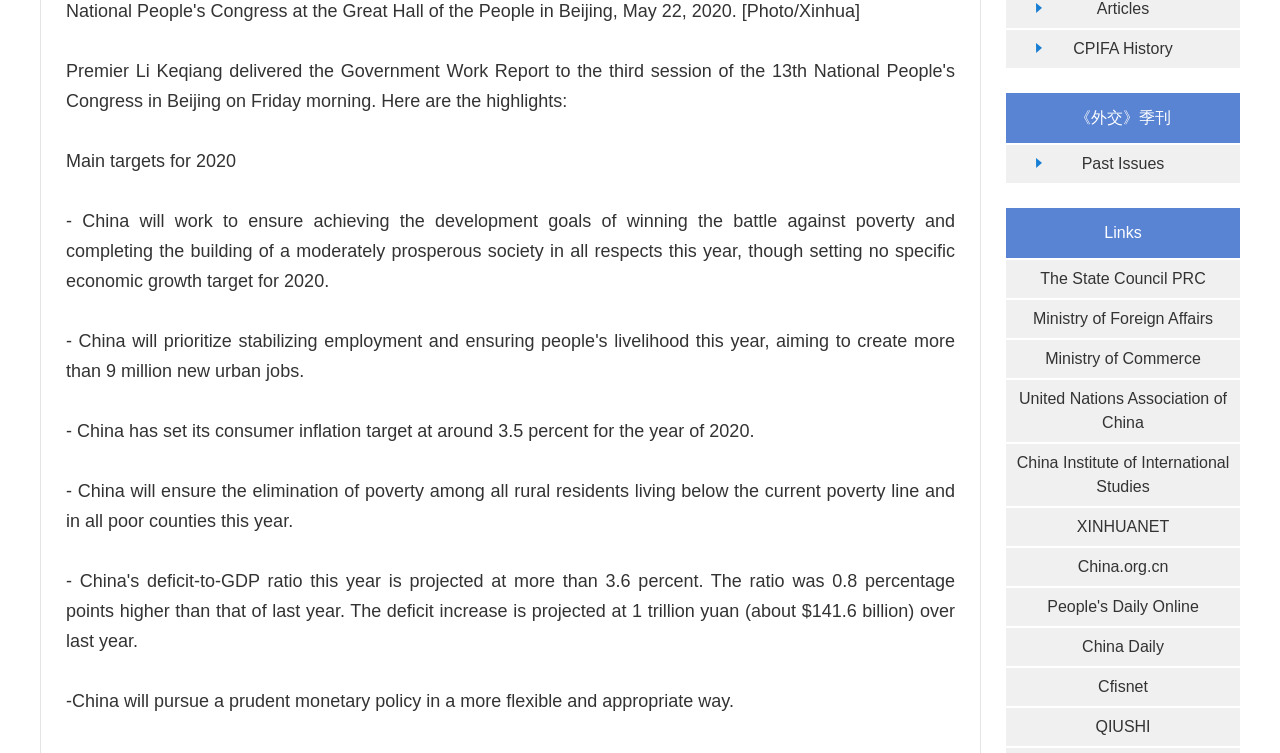Determine the bounding box coordinates (top-left x, top-left y, bottom-right x, bottom-right y) of the UI element described in the following text: China Daily

[0.786, 0.843, 0.969, 0.875]